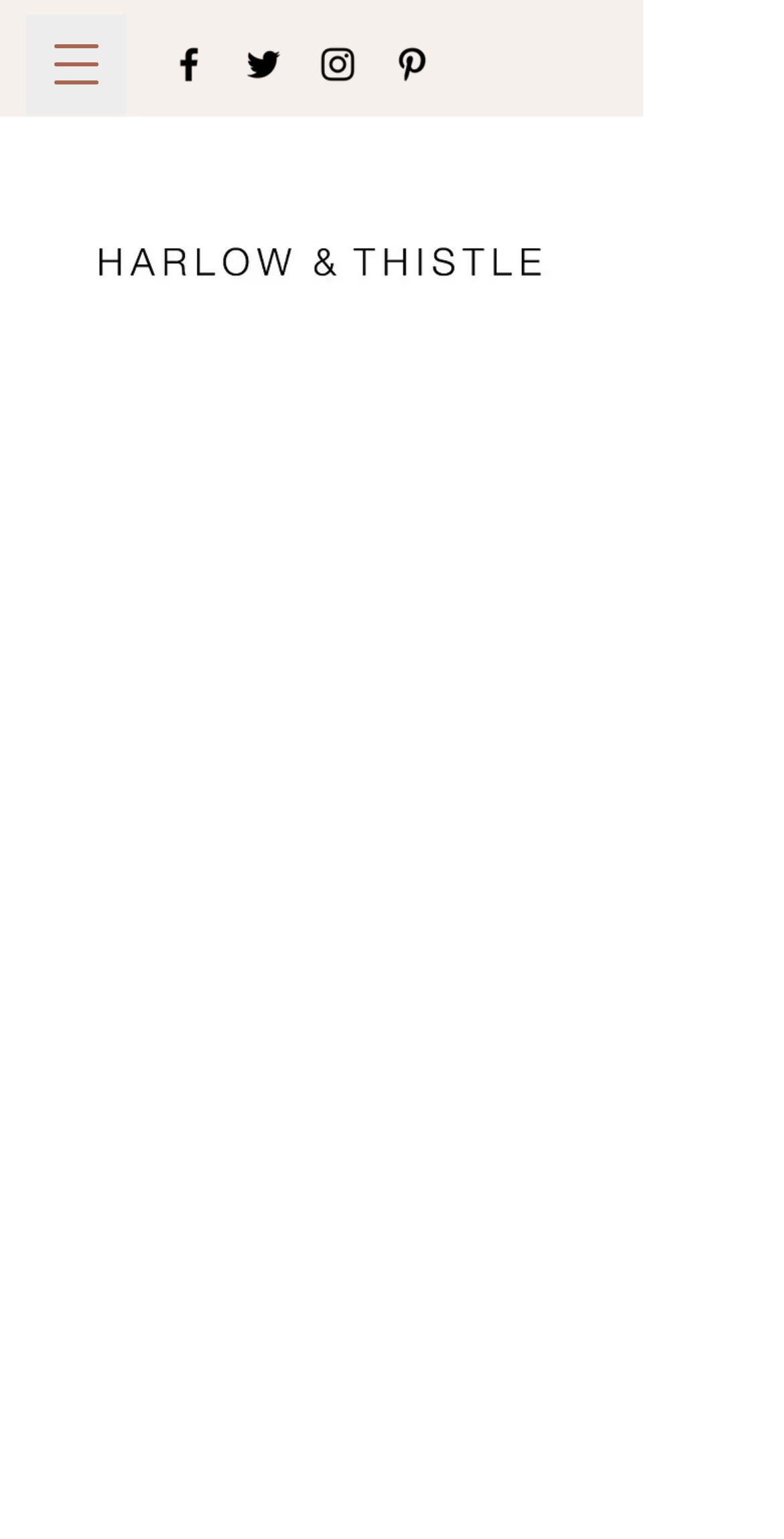Could you specify the bounding box coordinates for the clickable section to complete the following instruction: "Read the BLOG"?

[0.213, 0.811, 0.623, 0.882]